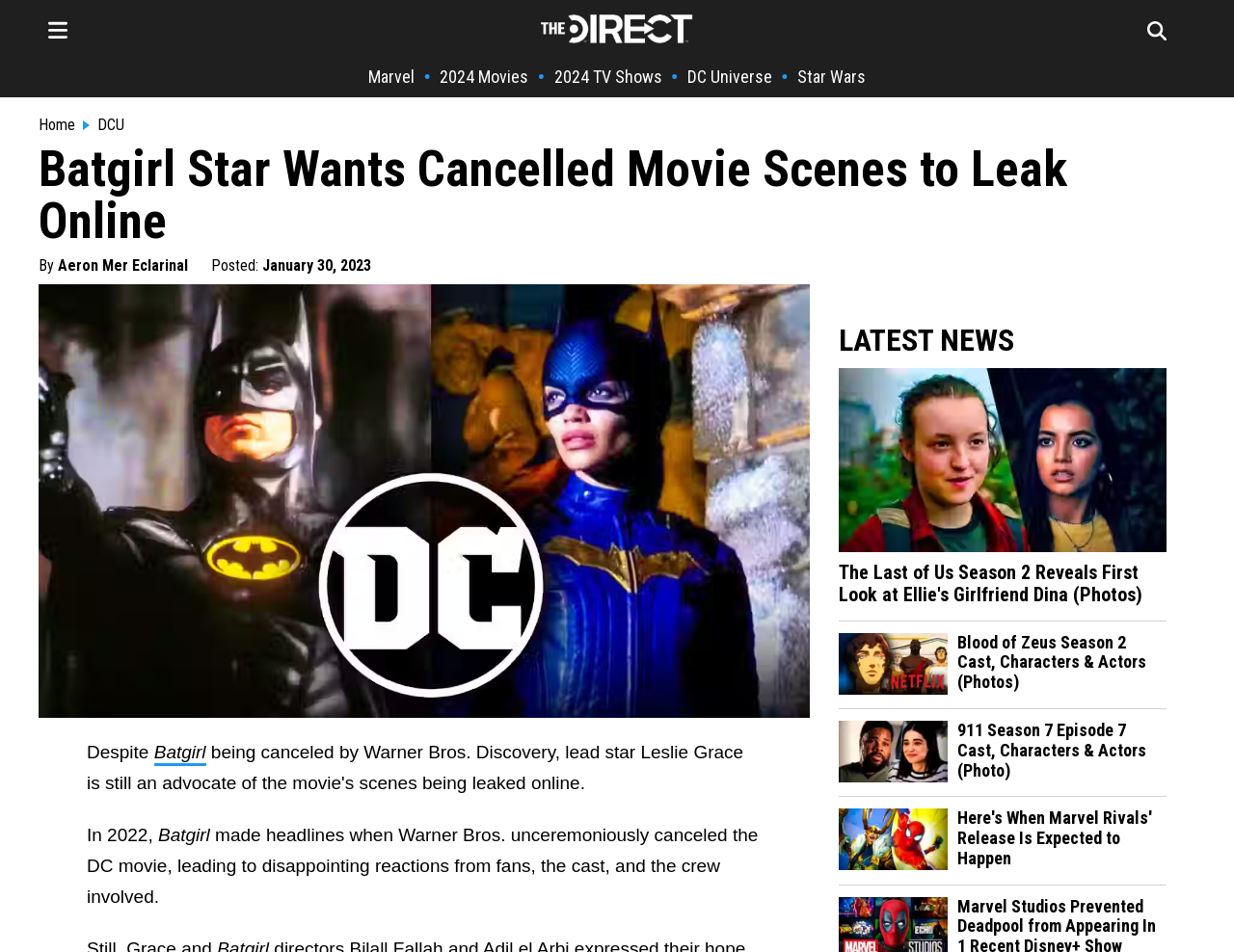Based on the visual content of the image, answer the question thoroughly: What is the name of the actress mentioned in the article?

The article mentions the actress Leslie Grace, who played the role of Batgirl in the cancelled DC movie. Her name is mentioned in the context of her wanting the scenes from the movie to leak online.